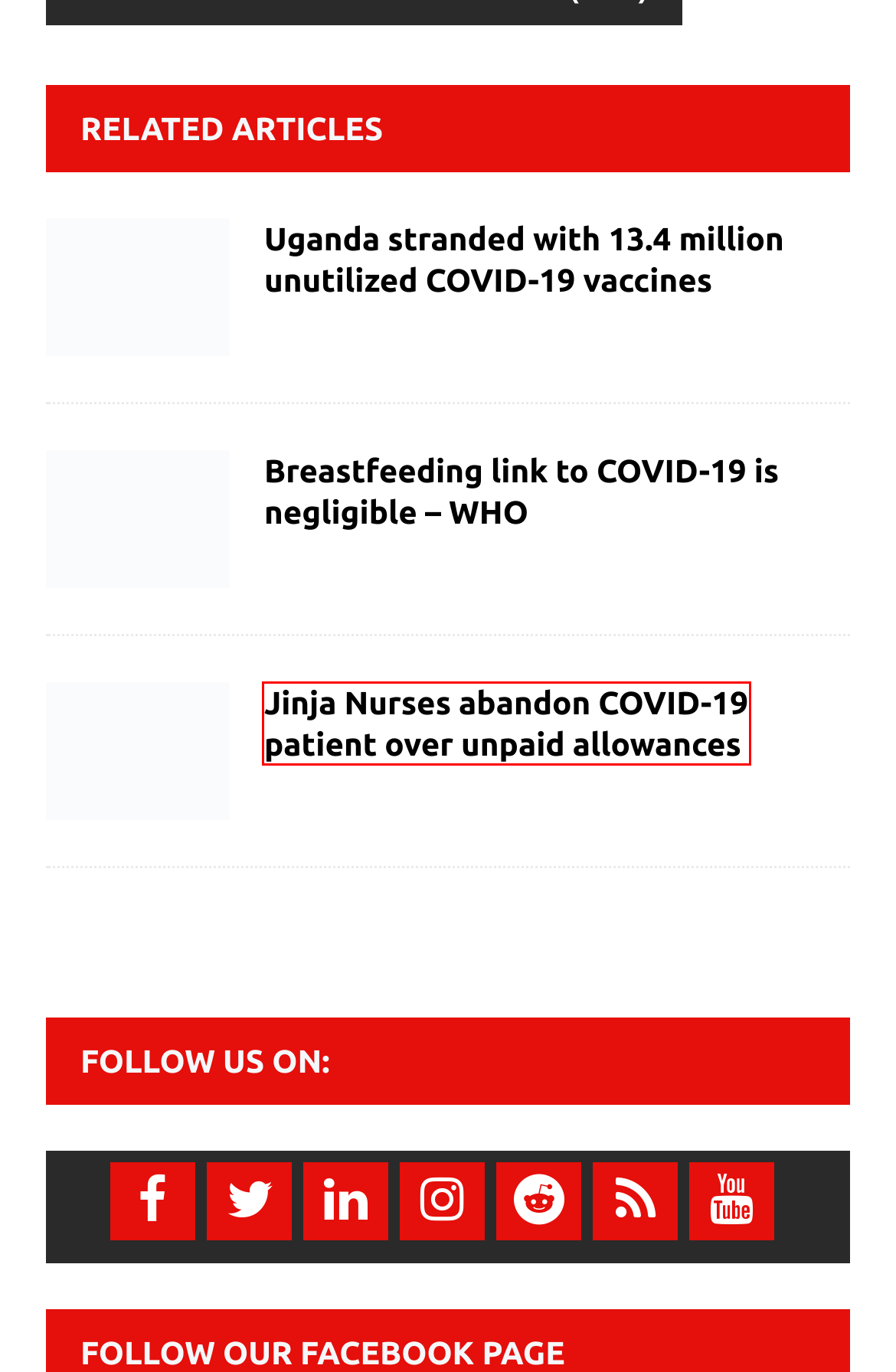You are provided a screenshot of a webpage featuring a red bounding box around a UI element. Choose the webpage description that most accurately represents the new webpage after clicking the element within the red bounding box. Here are the candidates:
A. COVID-19 Archives - Kampala Dispatch
B. Uganda Railways Corporation (URC) Archives - Kampala Dispatch
C. Kampala Dispatch
D. Jinja Nurses abandon COVID-19 patient over unpaid allowances
E. Terms of Use - Kampala Dispatch
F. Uganda stranded with 13.4 million unutilized COVID-19 vaccines
G. Ugandans using urine to treat red eye disease - doctors warn against remedy
H. Breastfeeding link to COVID-19 is negligible - WHO

D